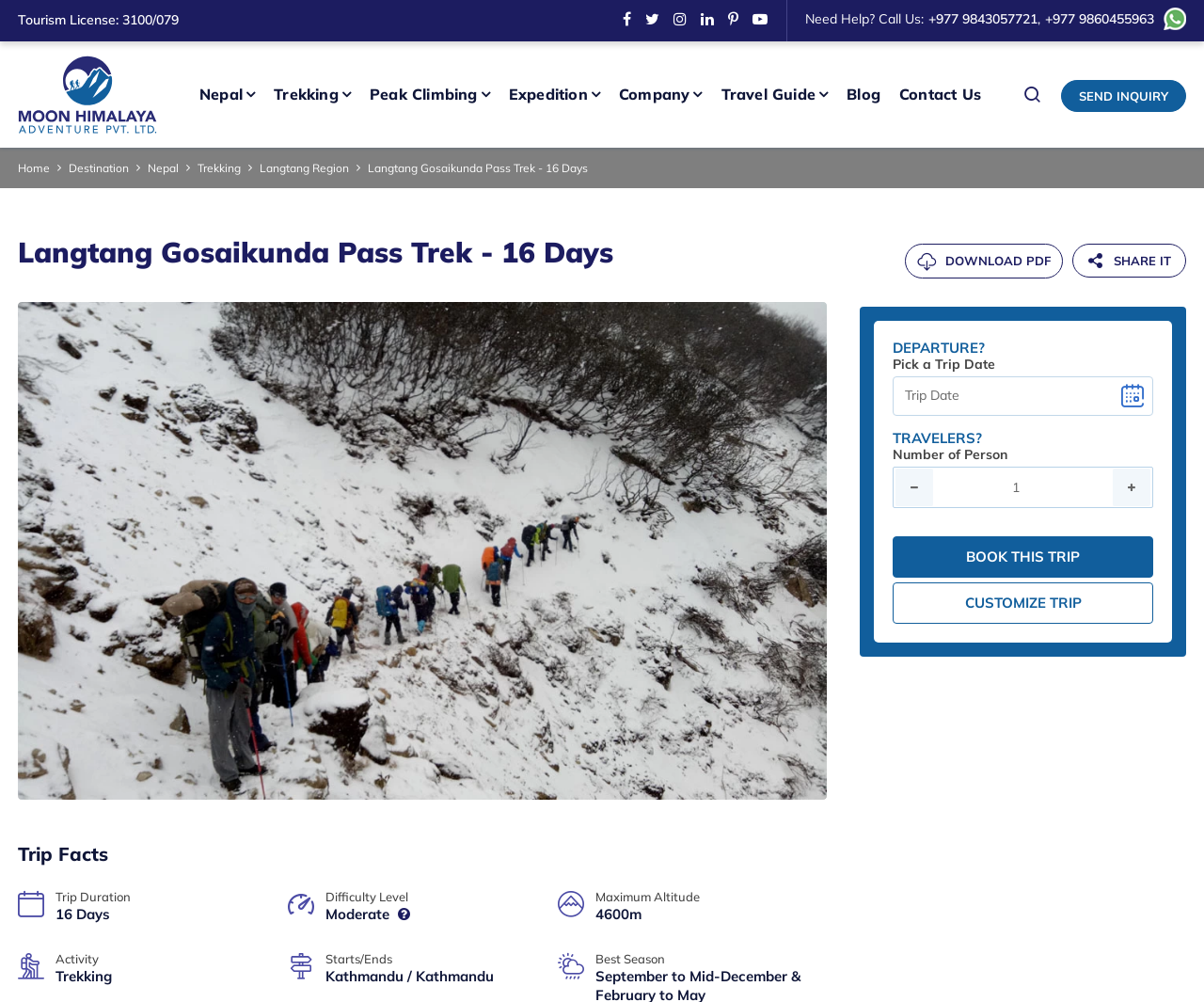Give a short answer to this question using one word or a phrase:
What is the activity type of the trek?

Trekking